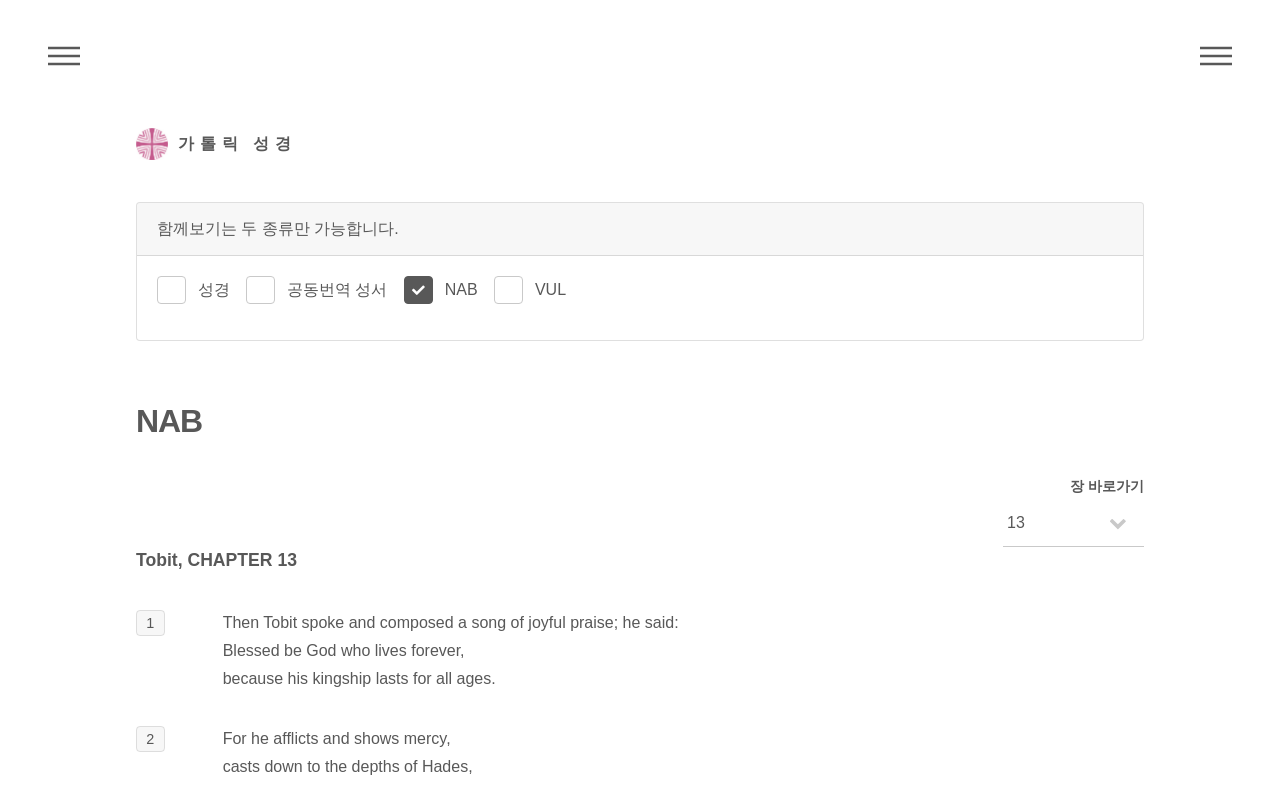Give a one-word or phrase response to the following question: What is the content of the second verse?

For he afflicts and shows mercy,